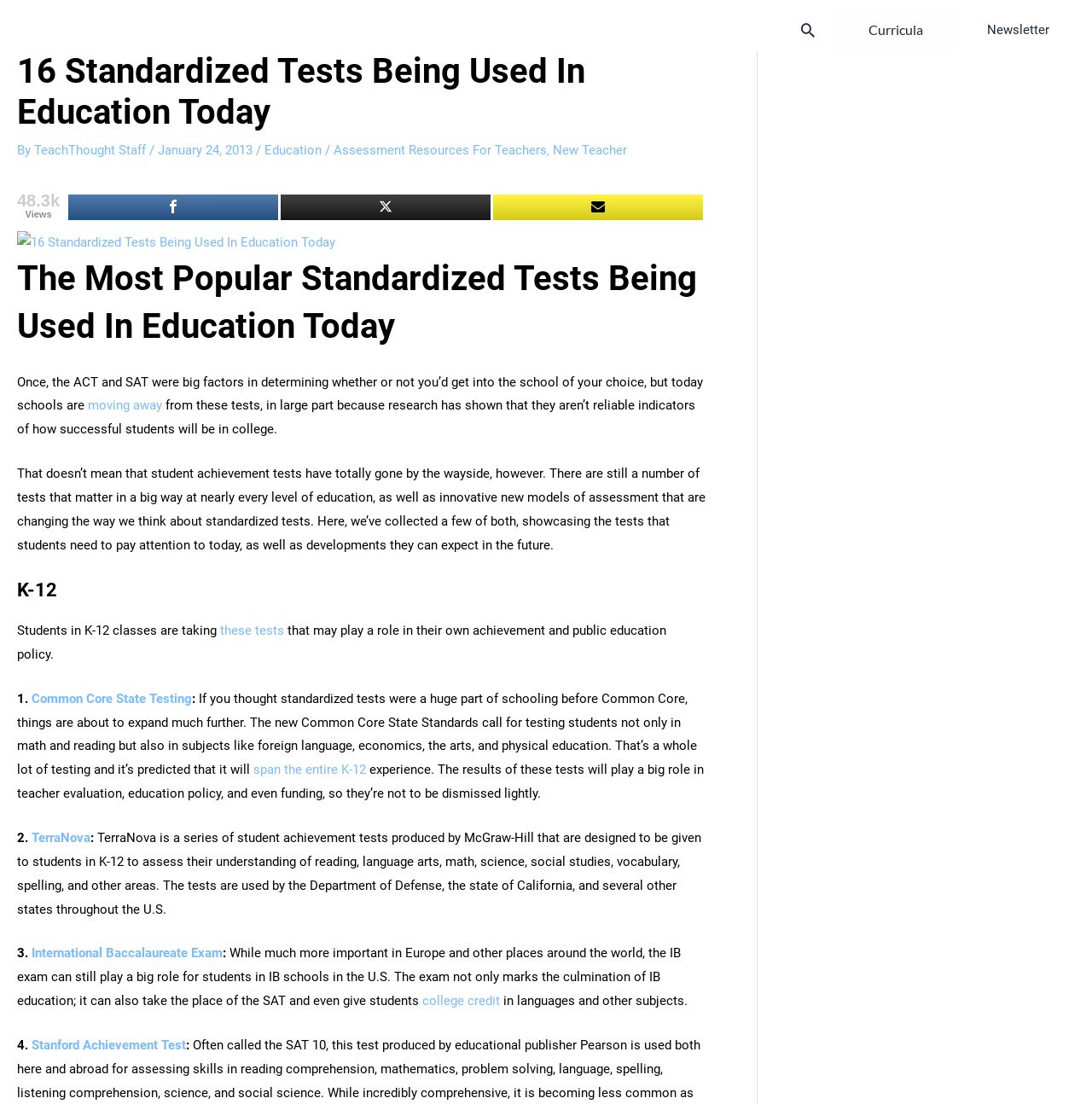Identify the bounding box coordinates of the part that should be clicked to carry out this instruction: "Click on the 'Toyota Gazoo Racing Logo'".

None